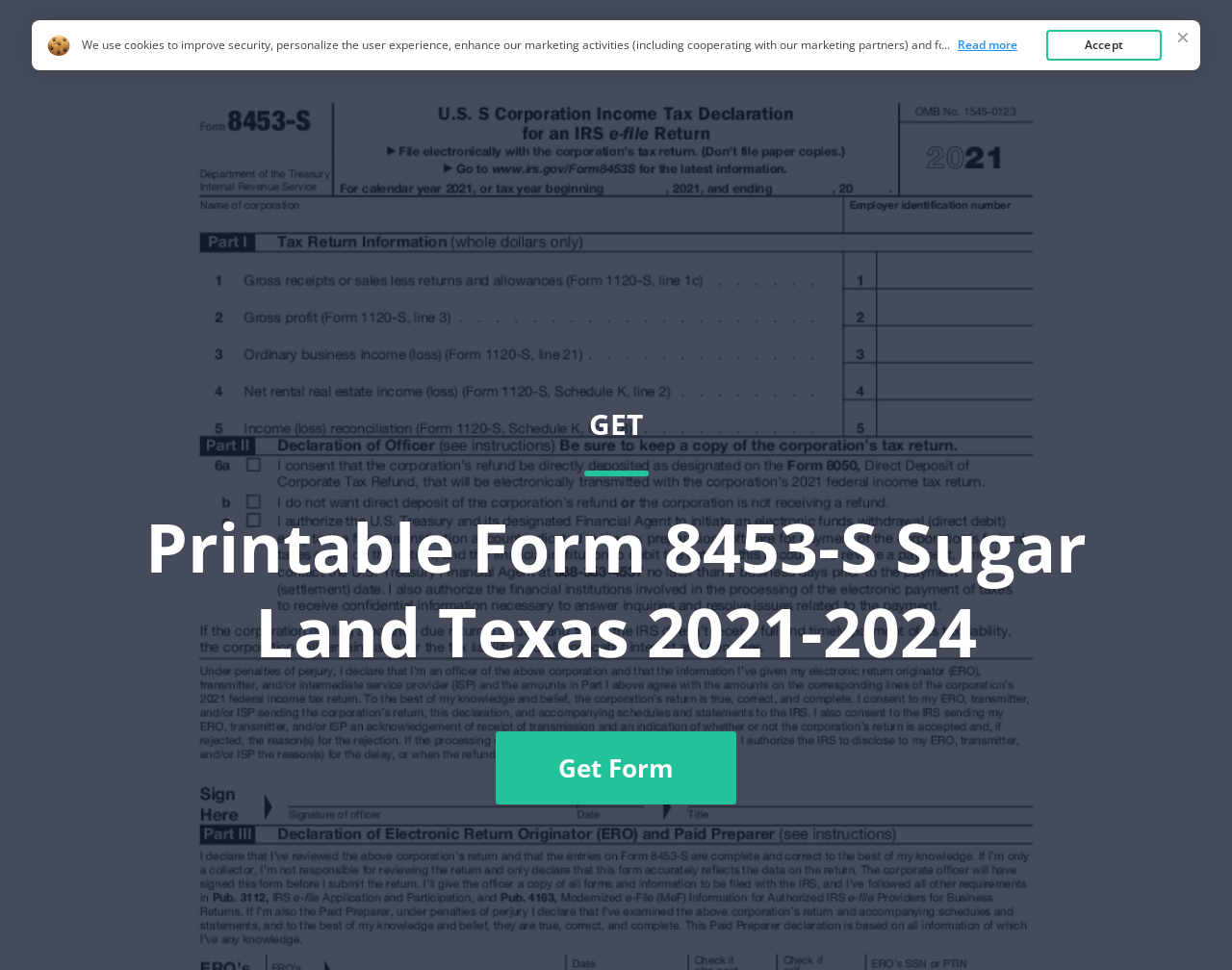Summarize the webpage comprehensively, mentioning all visible components.

The webpage is about Printable Form 8453-S for Sugar Land, Texas. At the top left, there is a link to "Form 8453 S". On the top right, there are three links: "Home", "Top Forms", and another link. Below the top links, there is a heading that reads "Printable Form 8453-S Sugar Land Texas 2021-2024", which takes up most of the width of the page. 

Below the heading, there is a button or link labeled "Get Form" positioned roughly in the middle of the page. At the very top of the page, there is a notification about cookies, which spans most of the width of the page. This notification includes a link to read more about the Cookie Policy. On the right side of the notification, there is a button labeled "Accept".